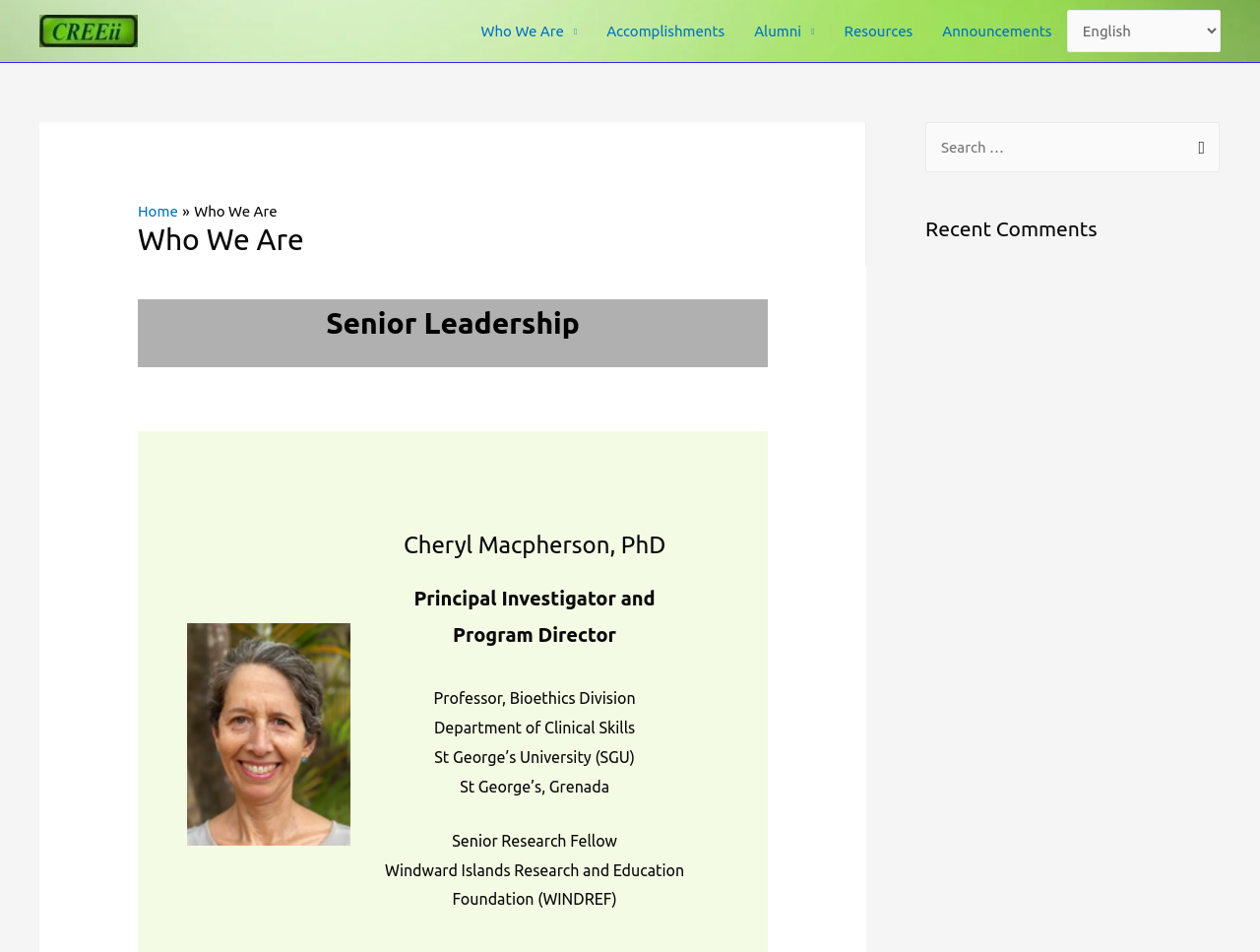Identify the bounding box coordinates of the section to be clicked to complete the task described by the following instruction: "Click on the 'Home' link". The coordinates should be four float numbers between 0 and 1, formatted as [left, top, right, bottom].

[0.109, 0.213, 0.141, 0.231]